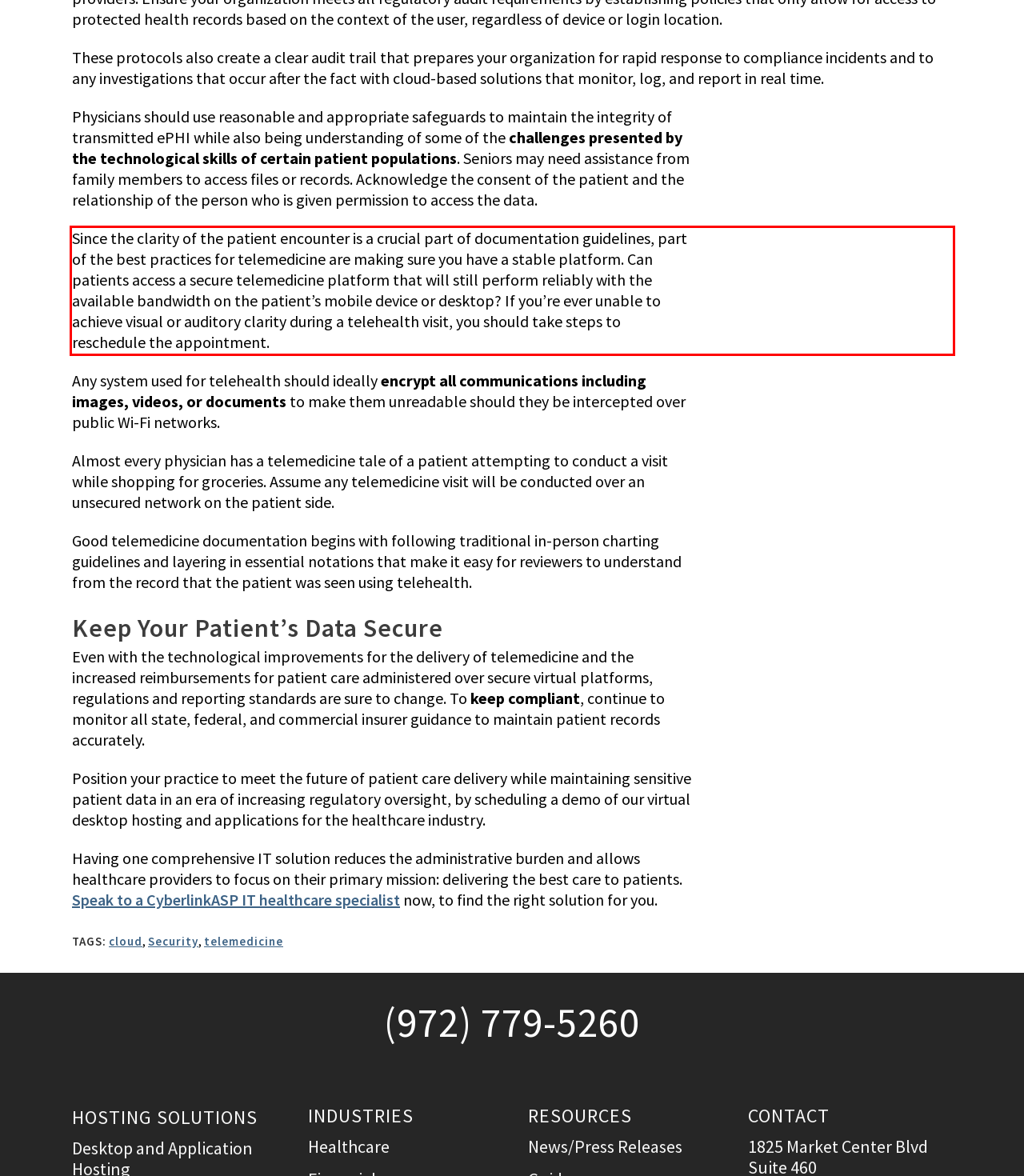You have a screenshot of a webpage with a red bounding box. Use OCR to generate the text contained within this red rectangle.

Since the clarity of the patient encounter is a crucial part of documentation guidelines, part of the best practices for telemedicine are making sure you have a stable platform. Can patients access a secure telemedicine platform that will still perform reliably with the available bandwidth on the patient’s mobile device or desktop? If you’re ever unable to achieve visual or auditory clarity during a telehealth visit, you should take steps to reschedule the appointment.